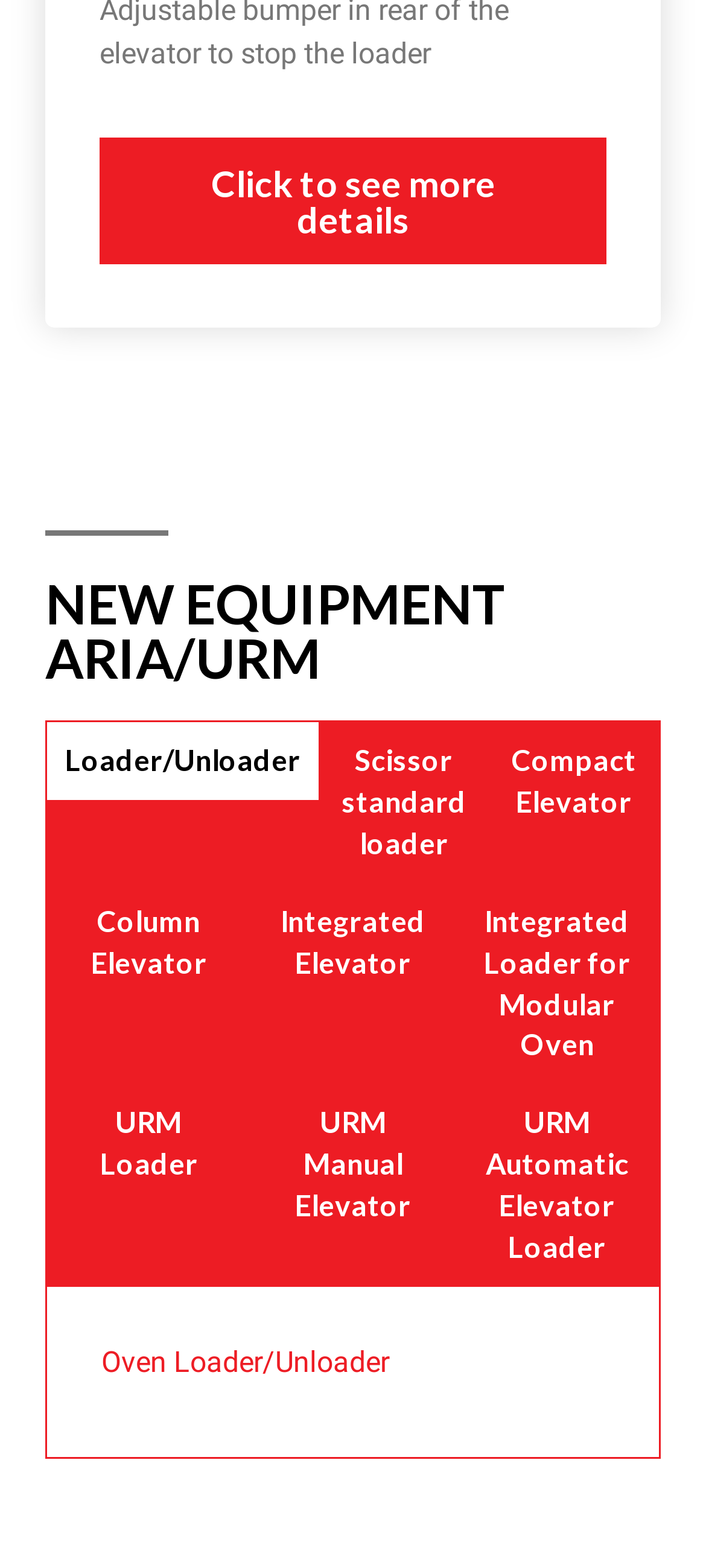Locate the coordinates of the bounding box for the clickable region that fulfills this instruction: "View Loader/Unloader options".

[0.067, 0.461, 0.451, 0.51]